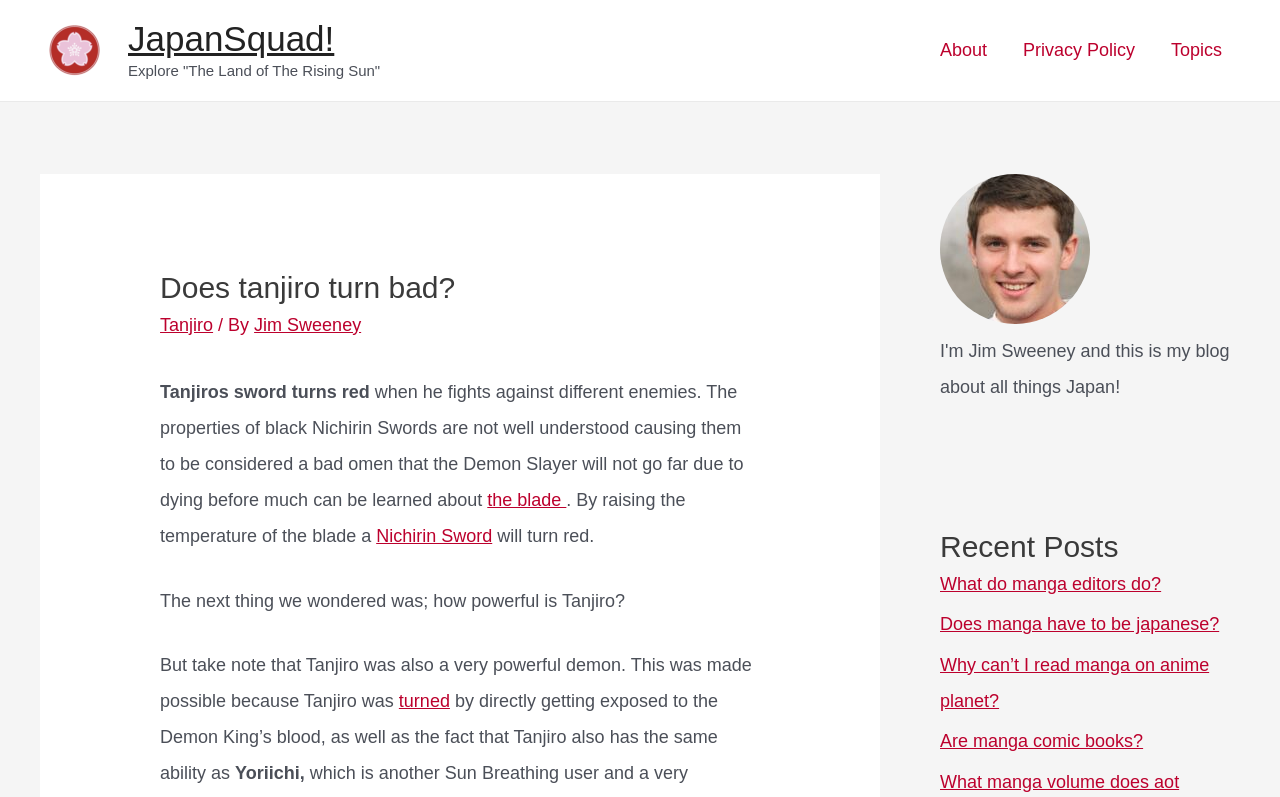Find the bounding box coordinates of the area to click in order to follow the instruction: "Search for something".

None